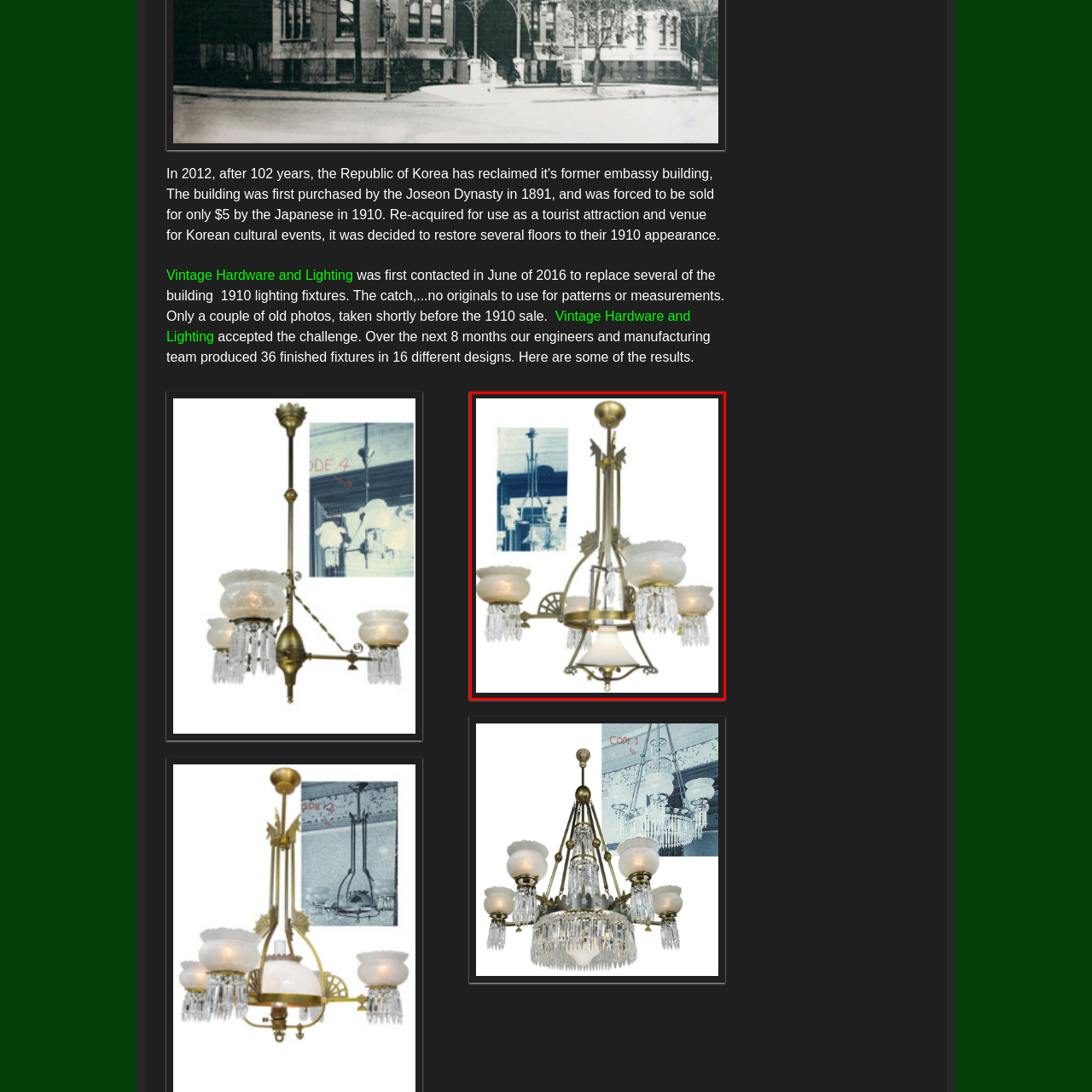What type of glass shades does the chandelier have?
Check the image enclosed by the red bounding box and reply to the question using a single word or phrase.

Frosted